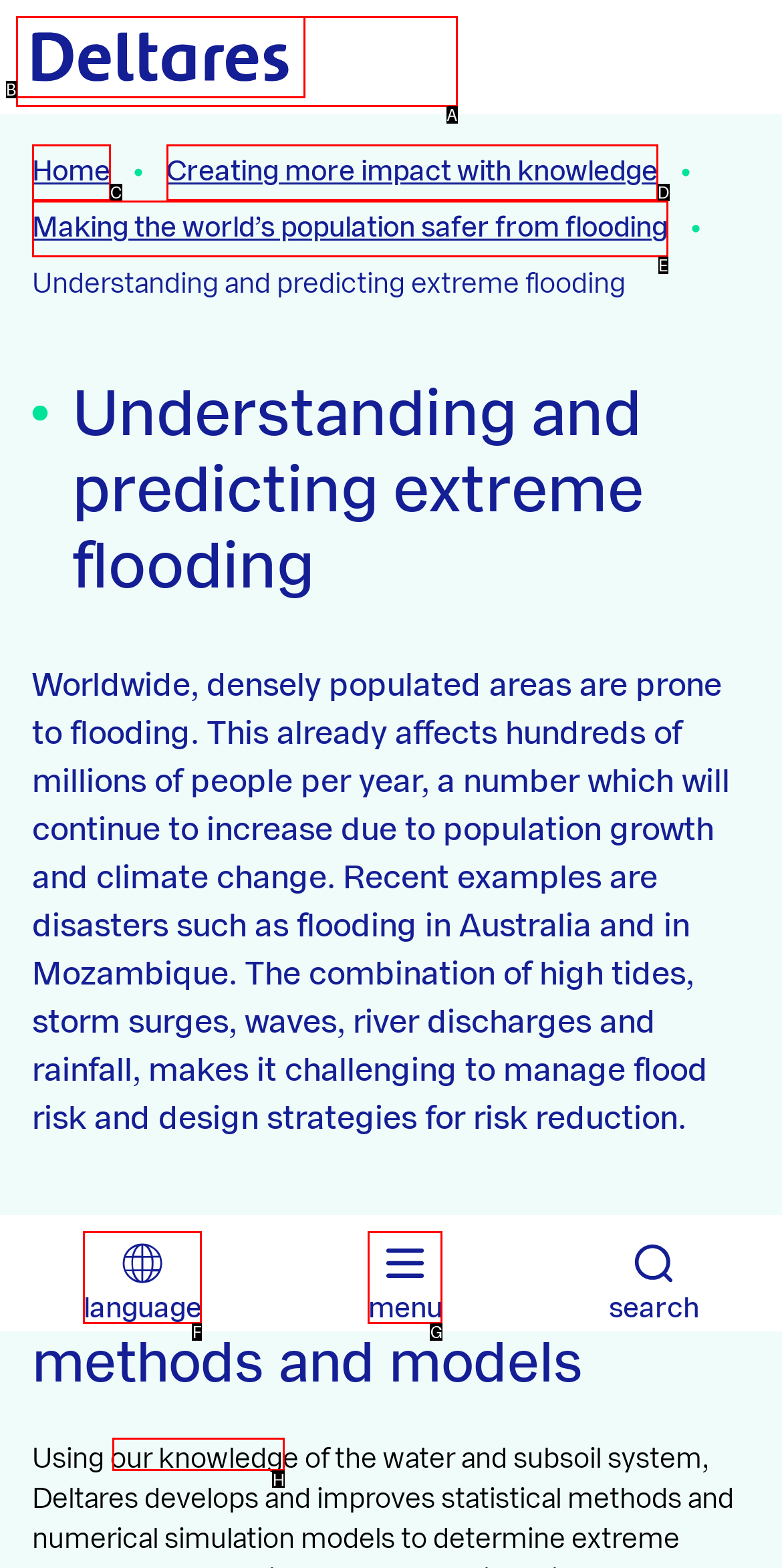Given the task: Switch to English language, tell me which HTML element to click on.
Answer with the letter of the correct option from the given choices.

H